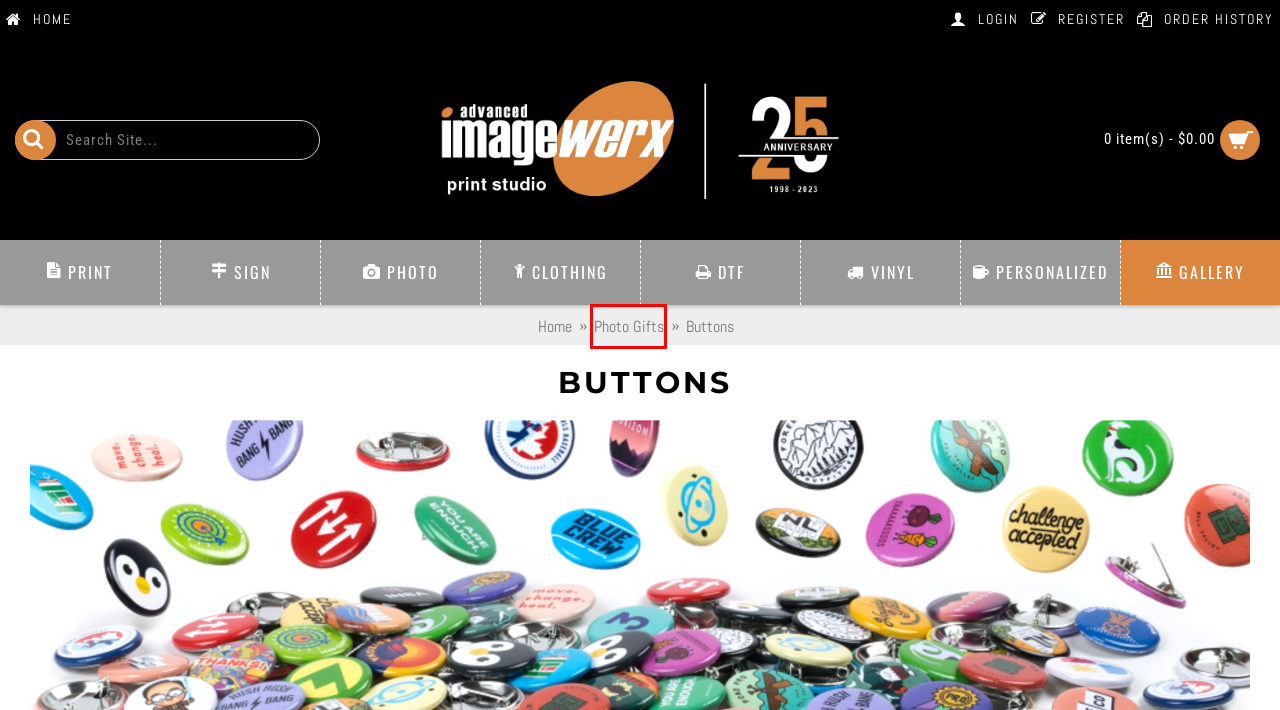Take a look at the provided webpage screenshot featuring a red bounding box around an element. Select the most appropriate webpage description for the page that loads after clicking on the element inside the red bounding box. Here are the candidates:
A. Premium Quality Printing Services - Advanced Imagewerx
B. Viking DTF and UV DTF transfers | Advanced Imagewerx
C. Custom Personalized Photo Gifts | Advanced Imagewerx
D. Advanced Imagewerx - Your Complete One-Stop Print Shop in London, Ontario
E. Custom Printed Apparel - Advanced Imagewerx London, Ontario, Canada
F. Account Login
G. Signage Solutions | Advanced Imagewerx
H. Register Account

C